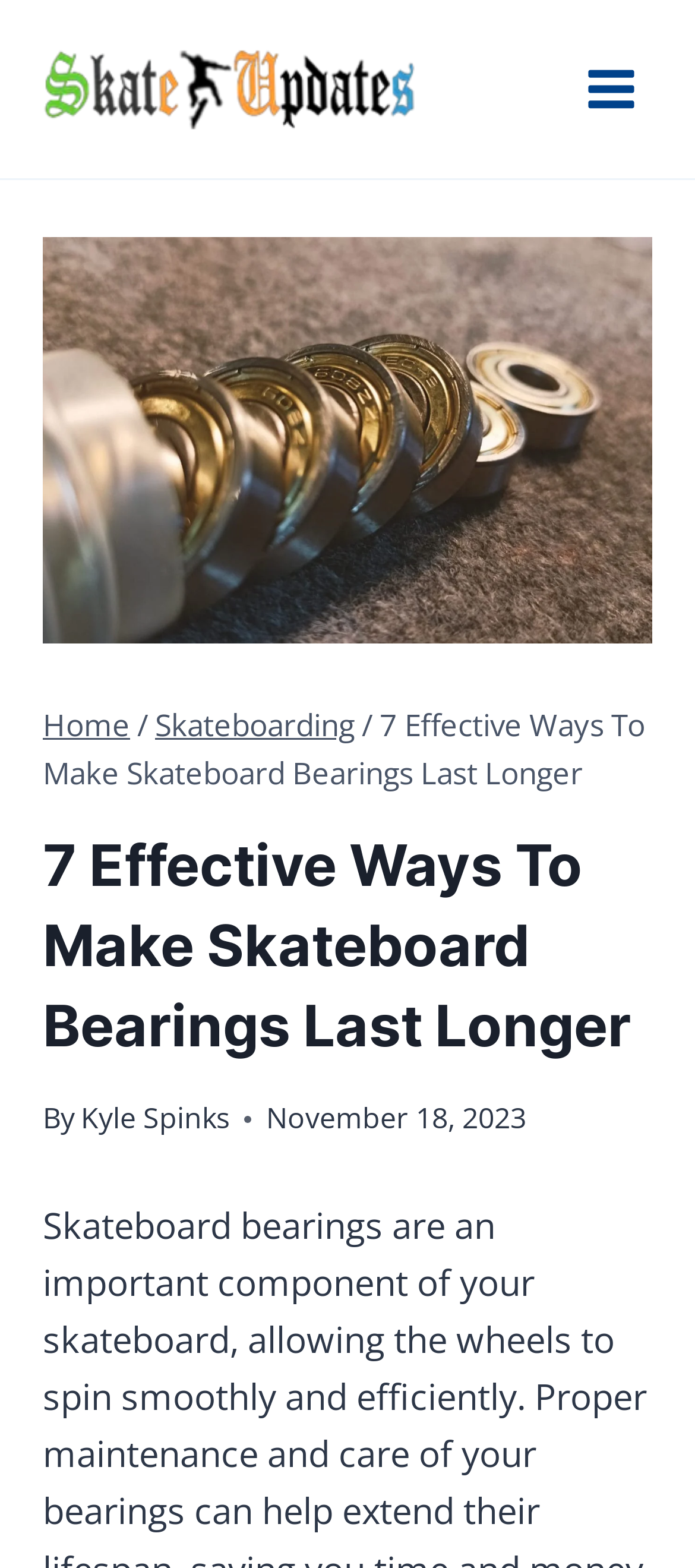Find and provide the bounding box coordinates for the UI element described with: "Home".

[0.062, 0.449, 0.187, 0.475]